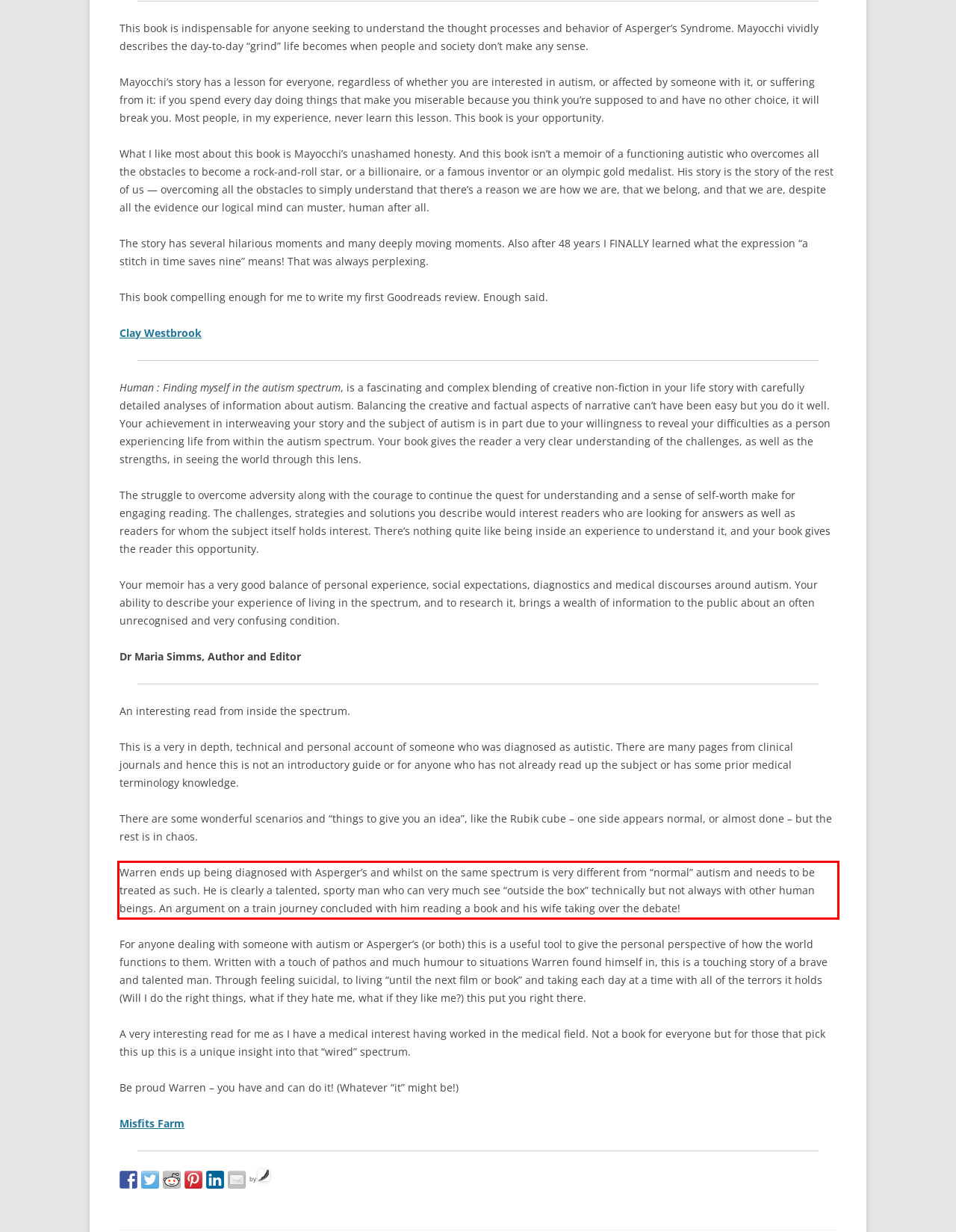Examine the webpage screenshot, find the red bounding box, and extract the text content within this marked area.

Warren ends up being diagnosed with Asperger’s and whilst on the same spectrum is very different from “normal” autism and needs to be treated as such. He is clearly a talented, sporty man who can very much see “outside the box” technically but not always with other human beings. An argument on a train journey concluded with him reading a book and his wife taking over the debate!